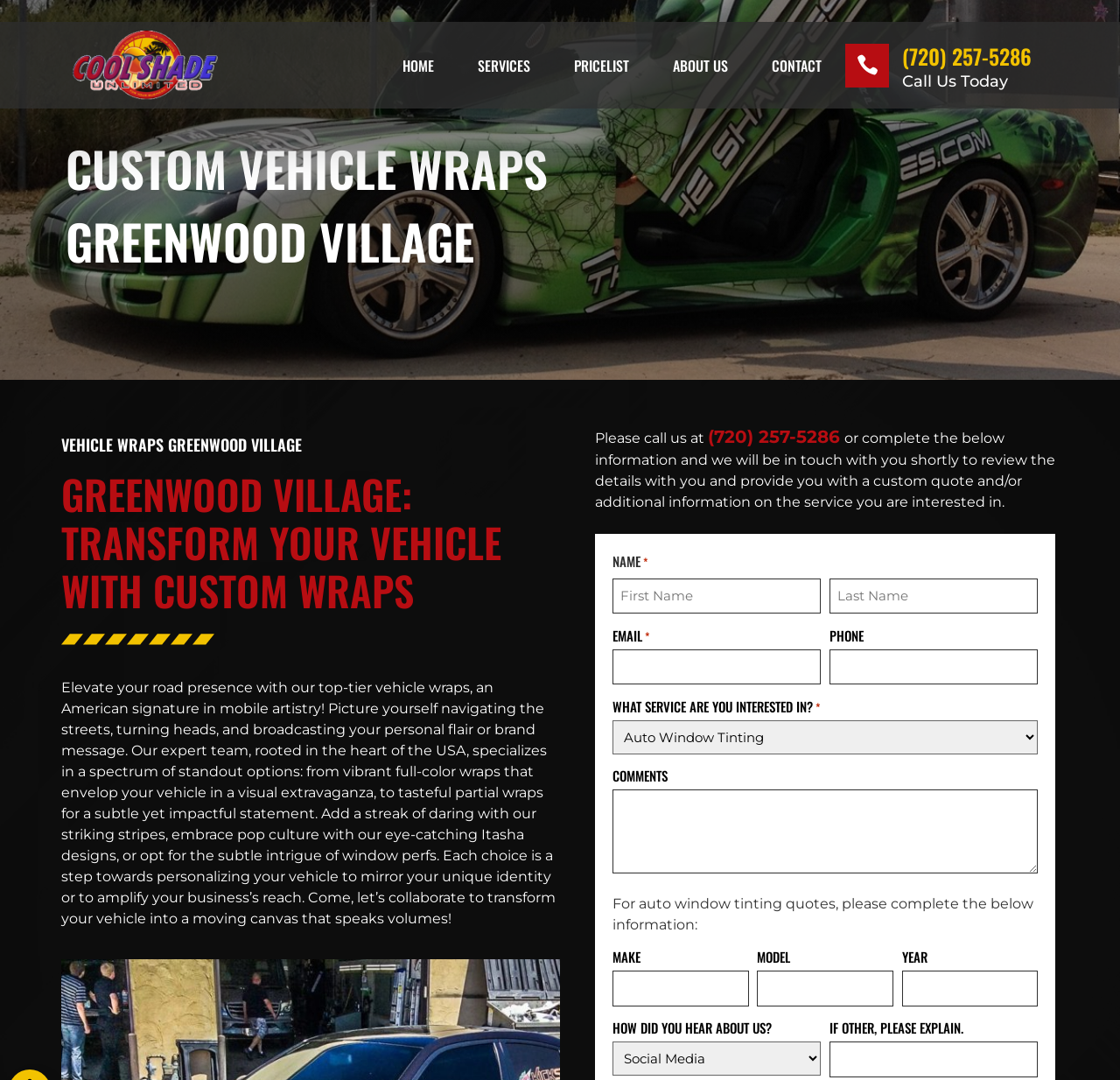What is the headline of the webpage?

CUSTOM VEHICLE WRAPS GREENWOOD VILLAGE